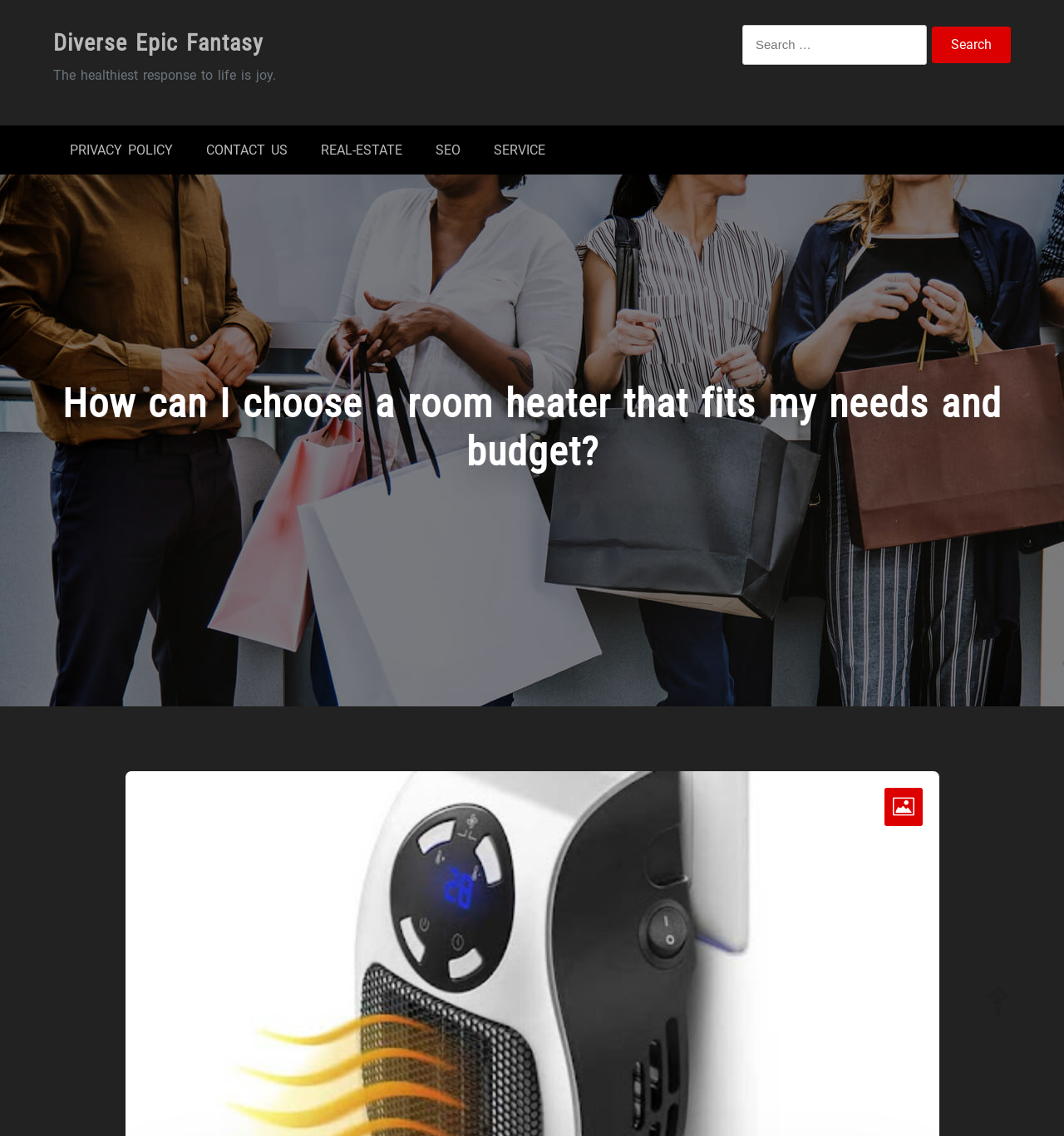Please indicate the bounding box coordinates of the element's region to be clicked to achieve the instruction: "Visit Diverse Epic Fantasy homepage". Provide the coordinates as four float numbers between 0 and 1, i.e., [left, top, right, bottom].

[0.05, 0.026, 0.248, 0.05]